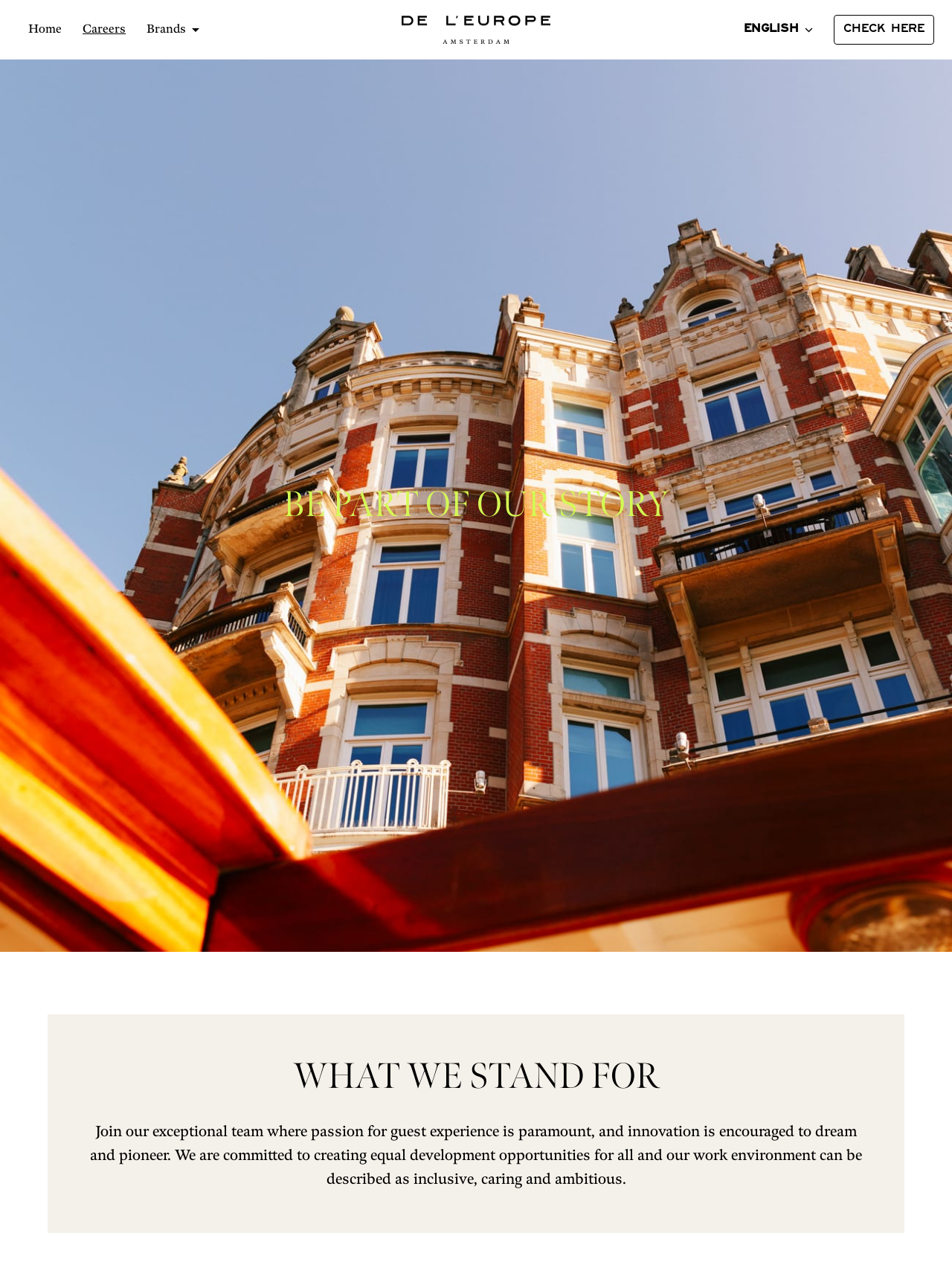Identify the bounding box coordinates for the UI element described by the following text: "Brands". Provide the coordinates as four float numbers between 0 and 1, in the format [left, top, right, bottom].

[0.145, 0.012, 0.219, 0.035]